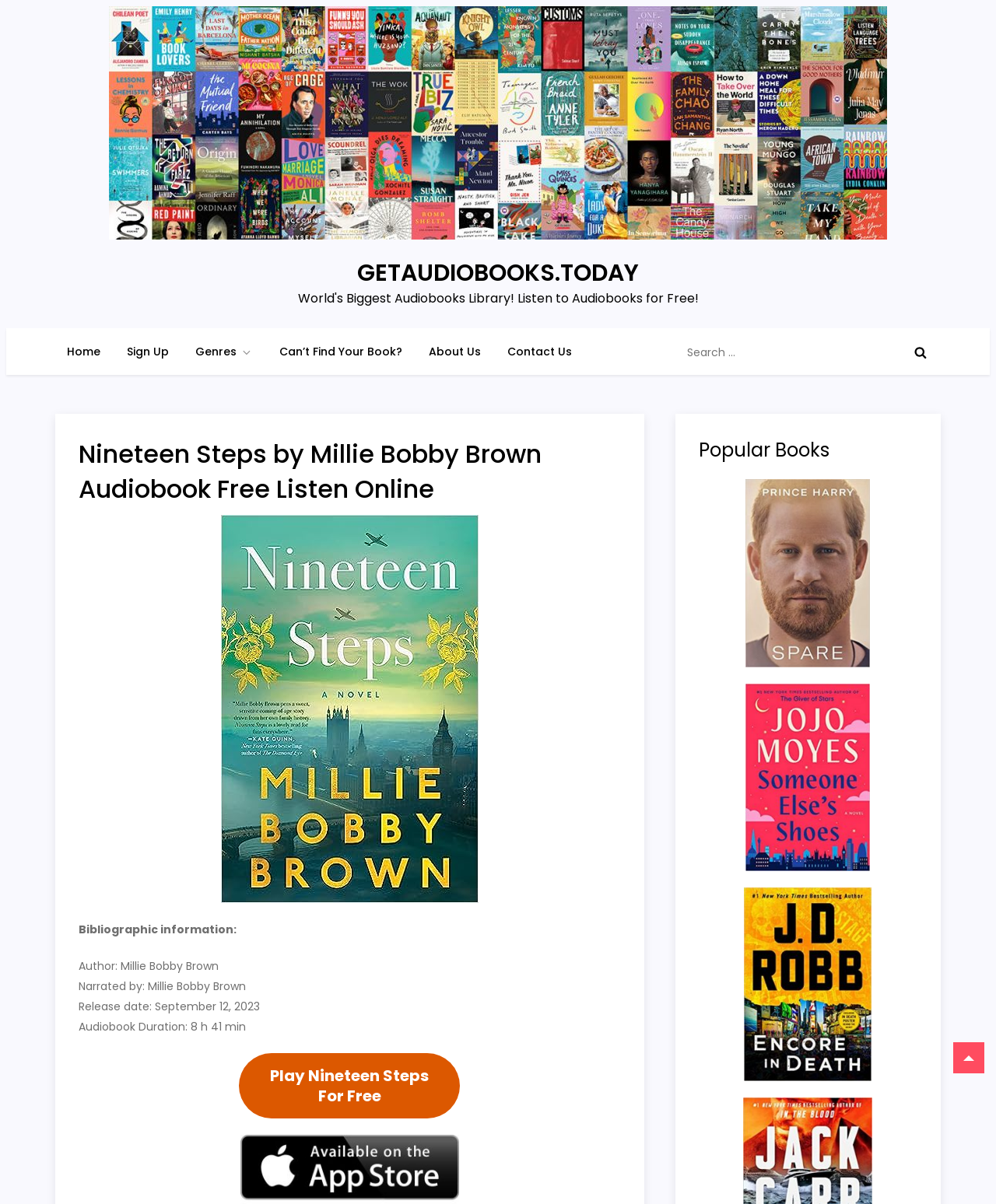Locate the bounding box coordinates of the clickable part needed for the task: "Contact us".

[0.498, 0.273, 0.586, 0.311]